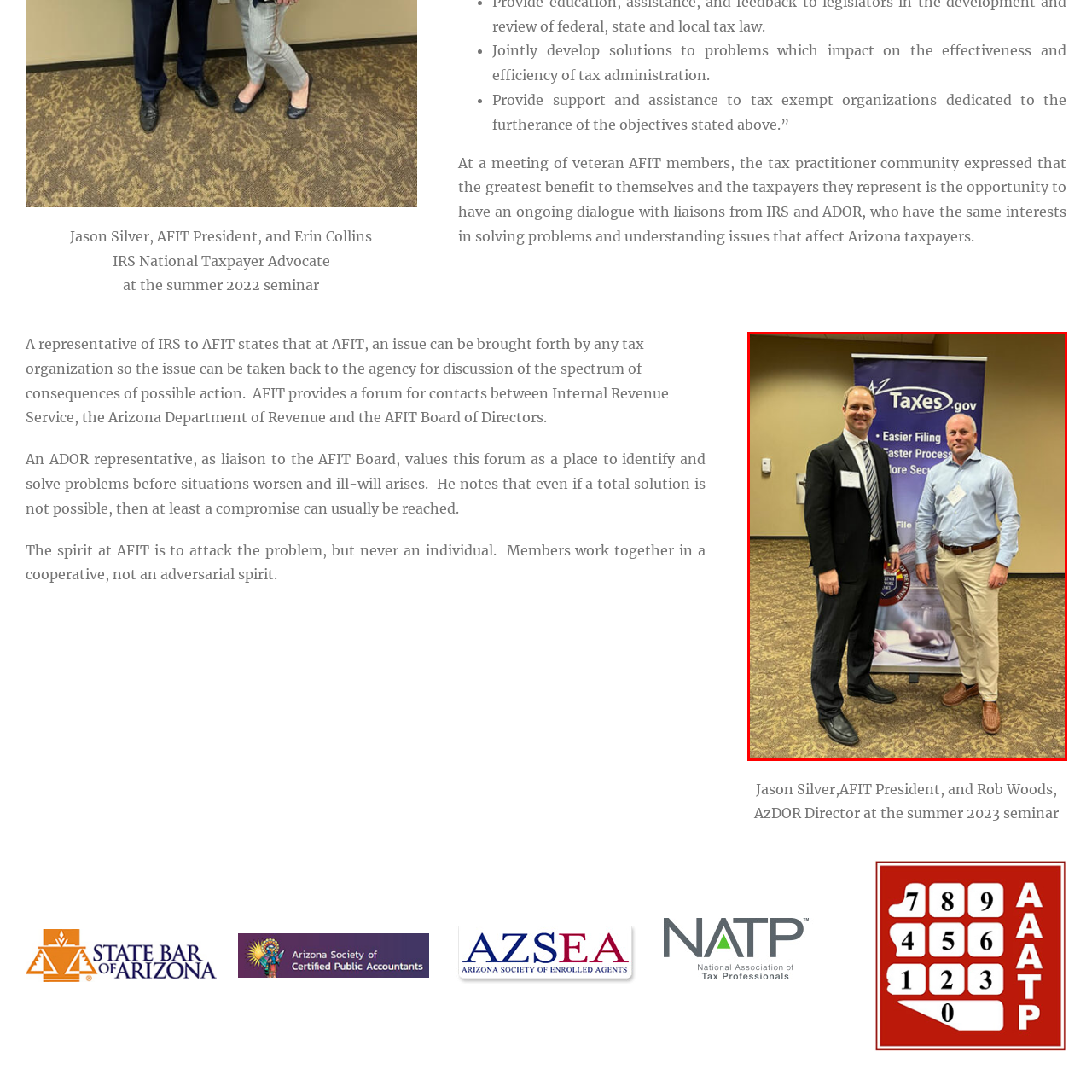What is the theme of the conference or seminar?
Observe the section of the image outlined in red and answer concisely with a single word or phrase.

Tax administration